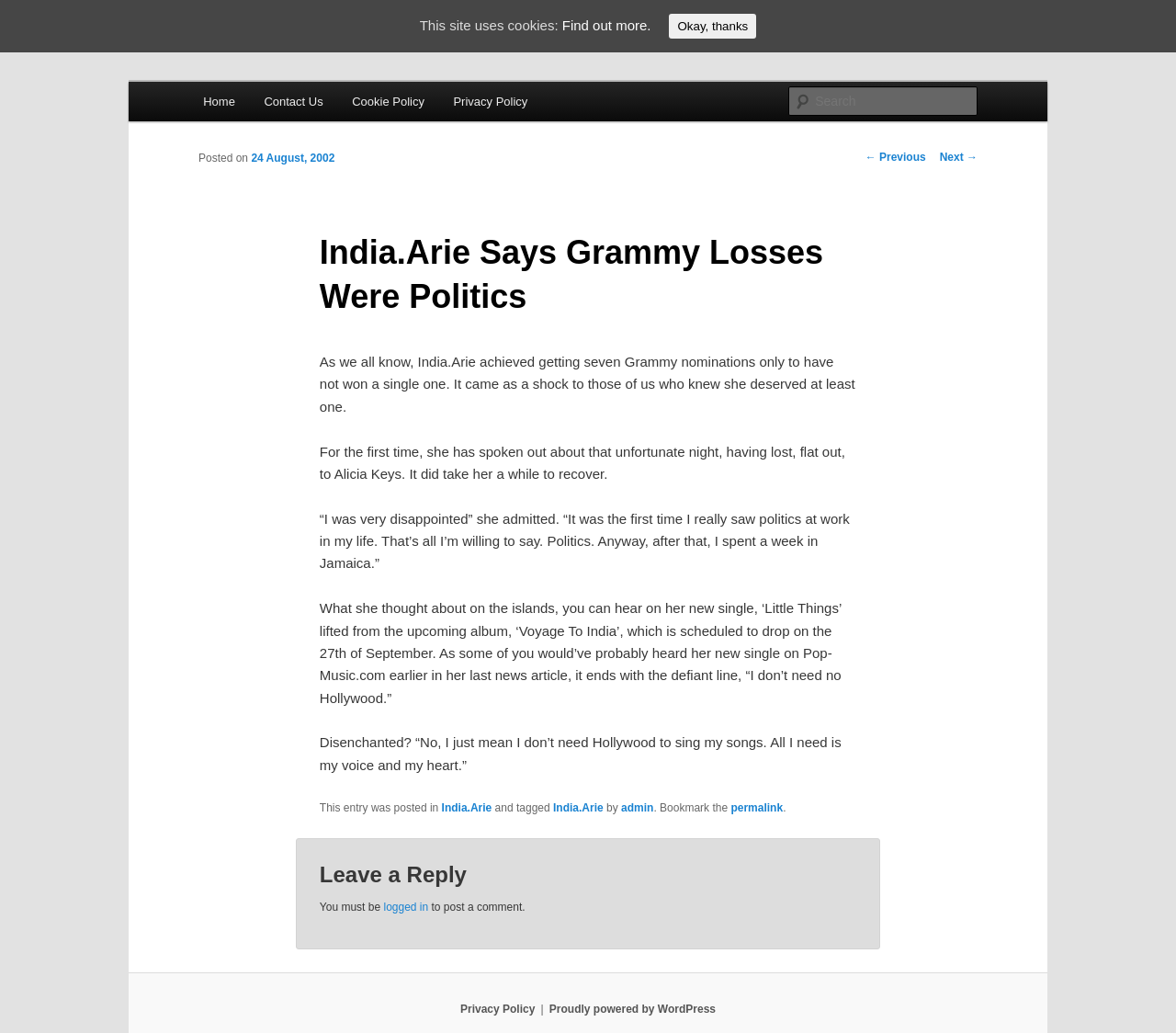What is the name of India.Arie's new single?
We need a detailed and meticulous answer to the question.

The name of India.Arie's new single can be found in the article text which mentions that her new single is 'Little Things' lifted from the upcoming album 'Voyage To India'.